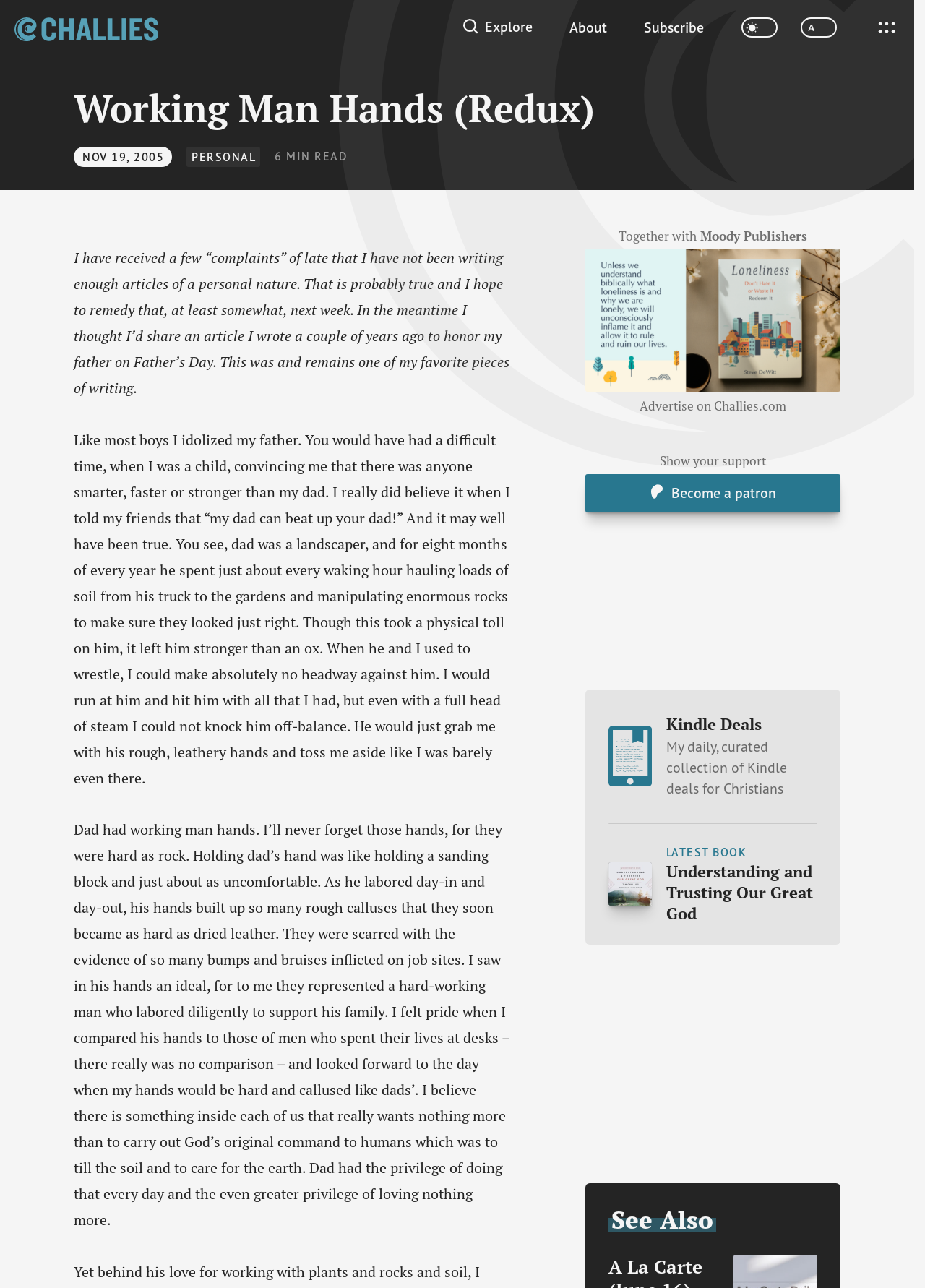What is the name of the book mentioned in the article?
Ensure your answer is thorough and detailed.

The book is mentioned in the section 'LATEST BOOK' with a book cover image, and the title is 'Understanding and Trusting Our Great God'.